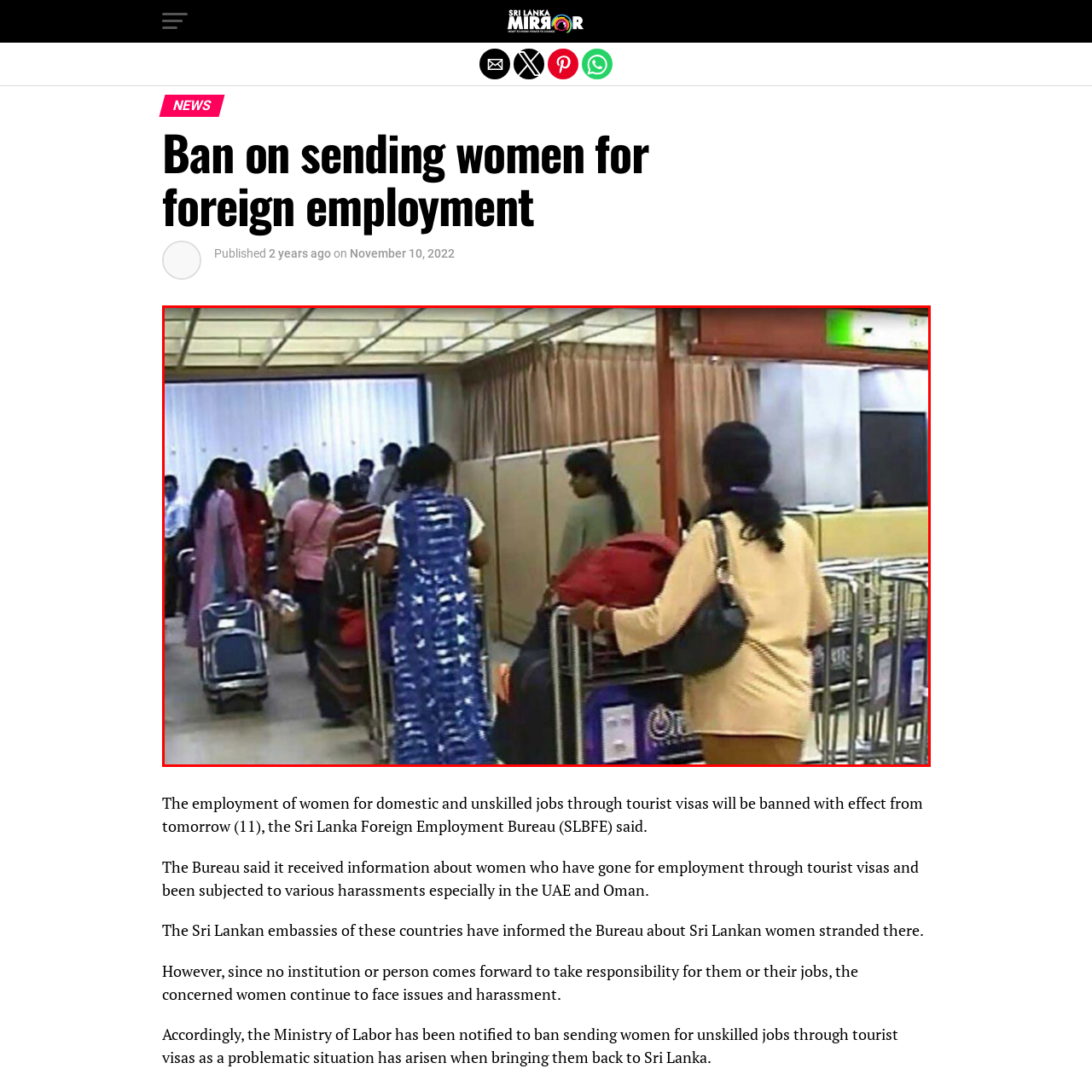Detail the features and components of the image inside the red outline.

The image captures a busy scene at an airport check-in area, where several individuals are lined up with luggage carts. Prominently featured are women, dressed in a variety of outfits, some carrying large bags and suitcases, while others appear to wait for their turn. The setting is characterized by a backdrop of soft lighting, with curtains and counters suggesting a formal check-in environment. This visual context aligns with the recent announcement from the Sri Lanka Foreign Employment Bureau regarding the ban on sending women for foreign employment through tourist visas, aiming to address related issues and protect the rights and welfare of these workers. The image reflects a moment of transition and the complexities faced by those preparing for overseas employment.